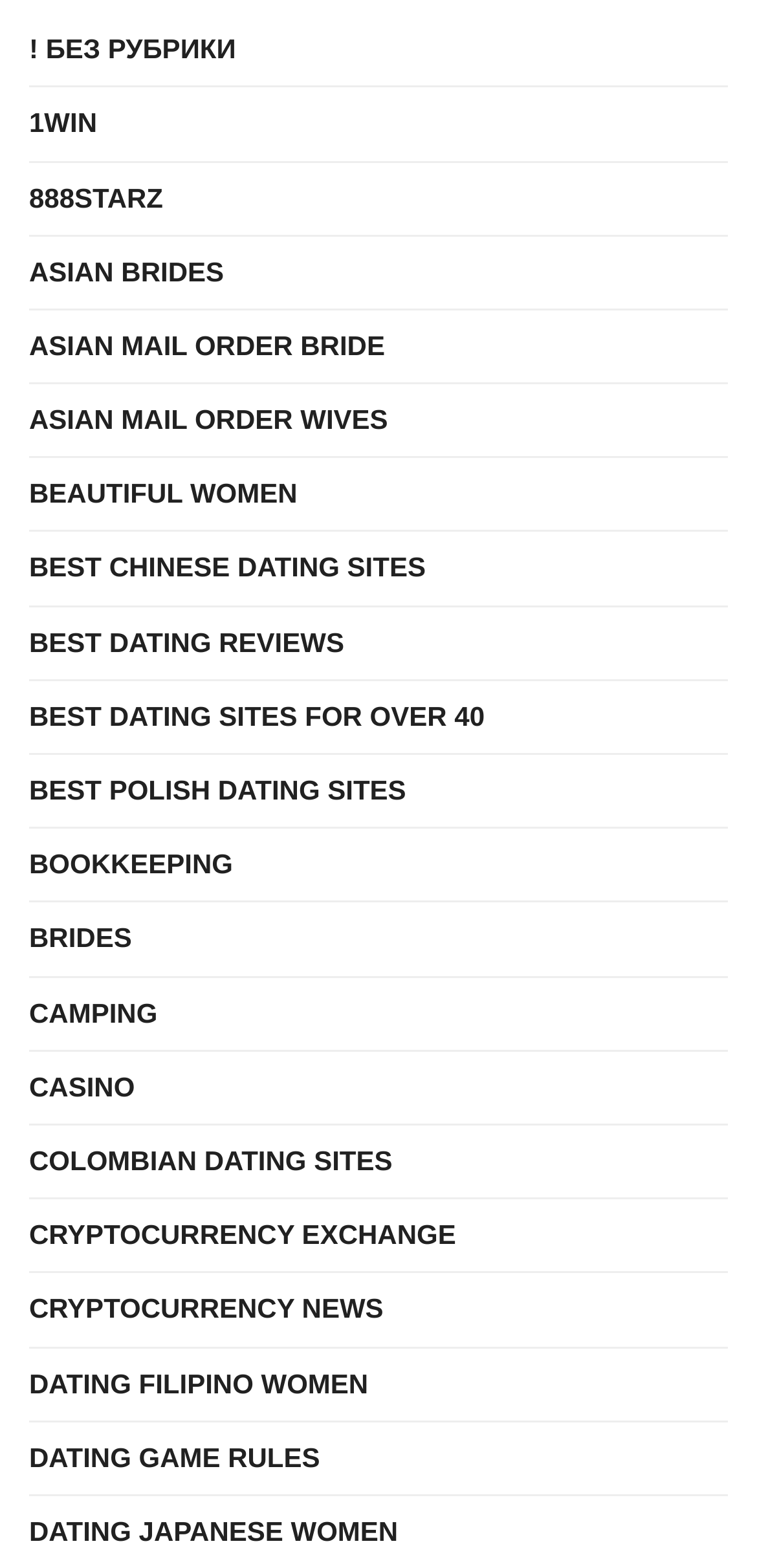What is the first link on the webpage?
Based on the image, provide your answer in one word or phrase.

БЕЗ РУБРИКИ